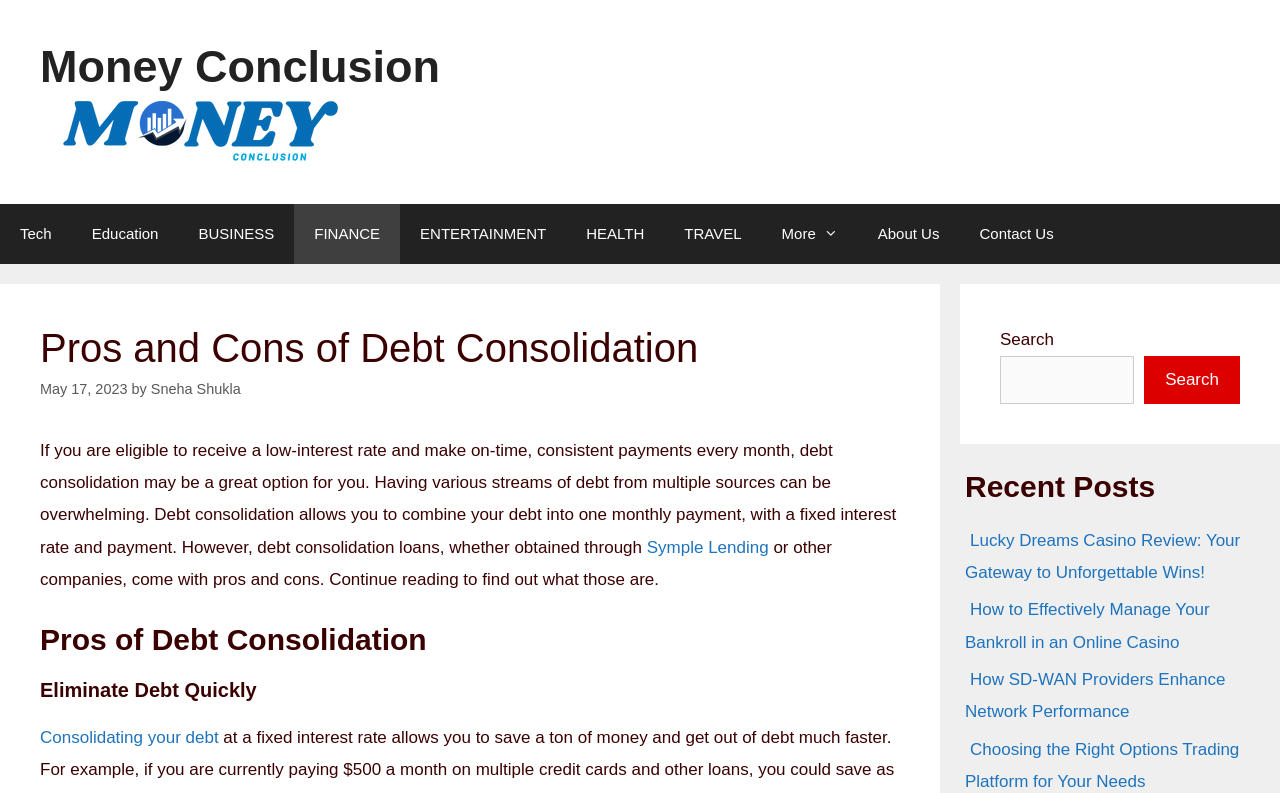Find the bounding box coordinates of the area that needs to be clicked in order to achieve the following instruction: "Visit the 'Symple Lending' website". The coordinates should be specified as four float numbers between 0 and 1, i.e., [left, top, right, bottom].

[0.502, 0.678, 0.601, 0.702]